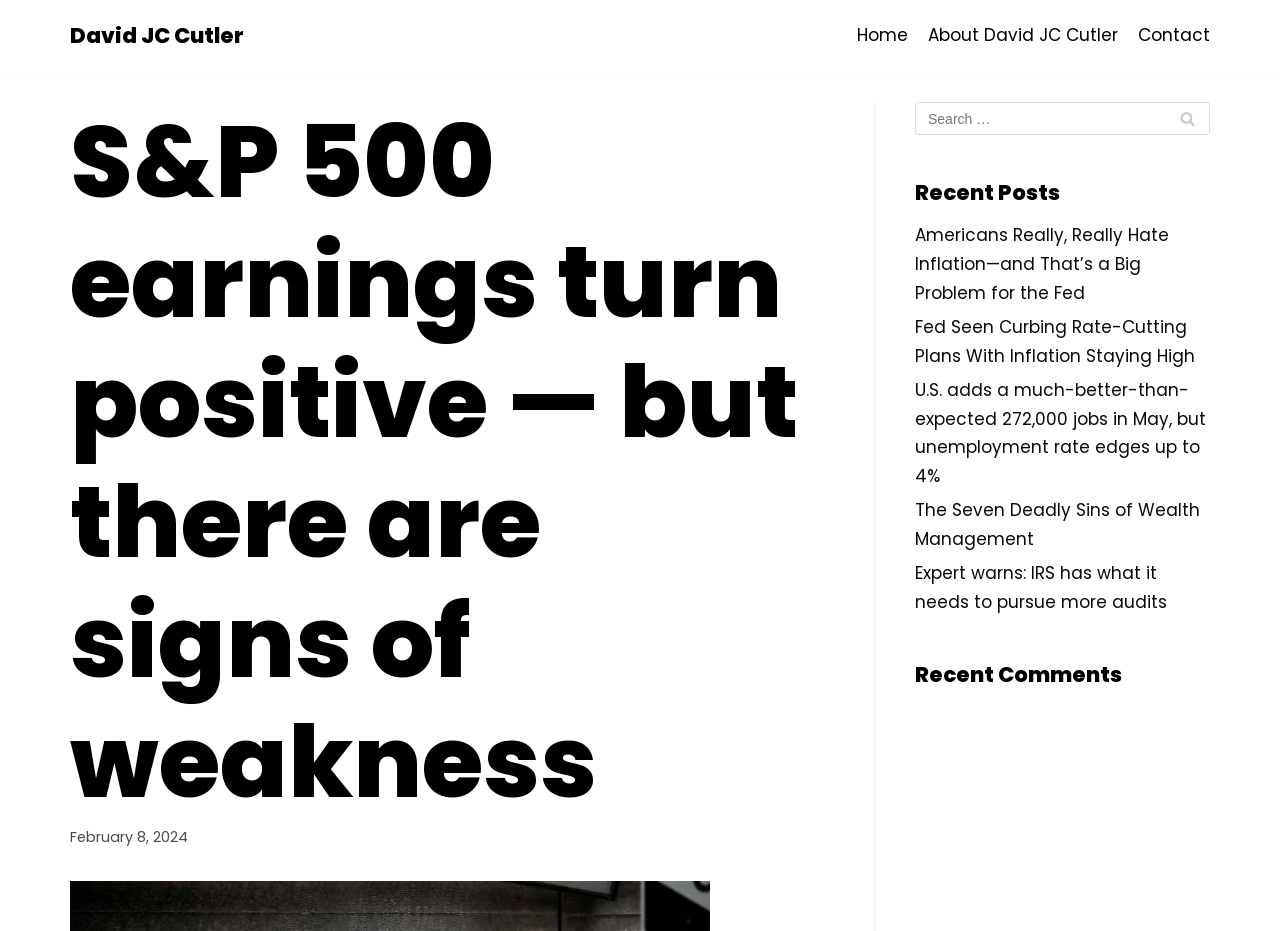Identify the bounding box coordinates of the section that should be clicked to achieve the task described: "Search for a topic".

[0.715, 0.11, 0.945, 0.145]